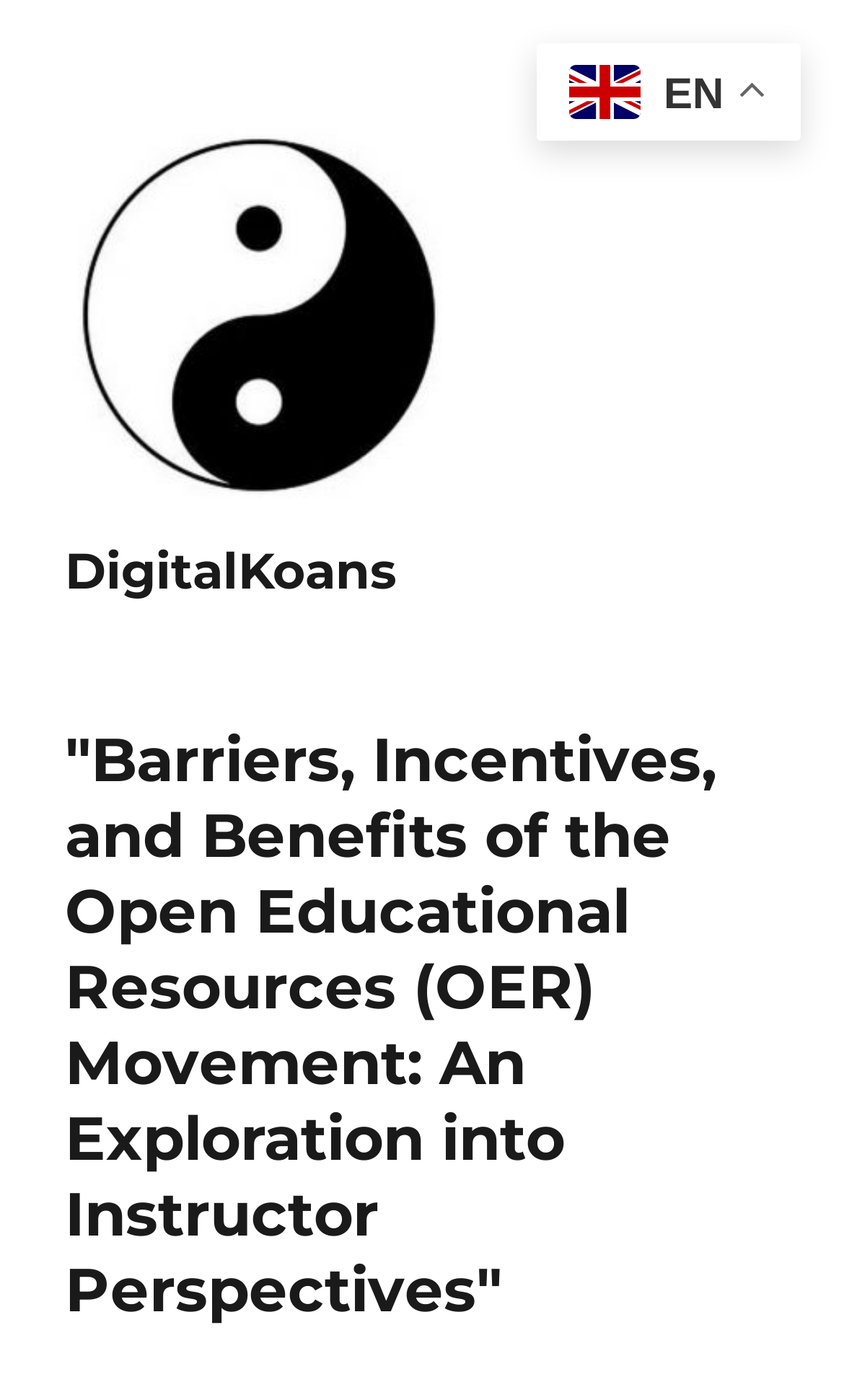Please reply to the following question using a single word or phrase: 
How many languages are available on this website?

1